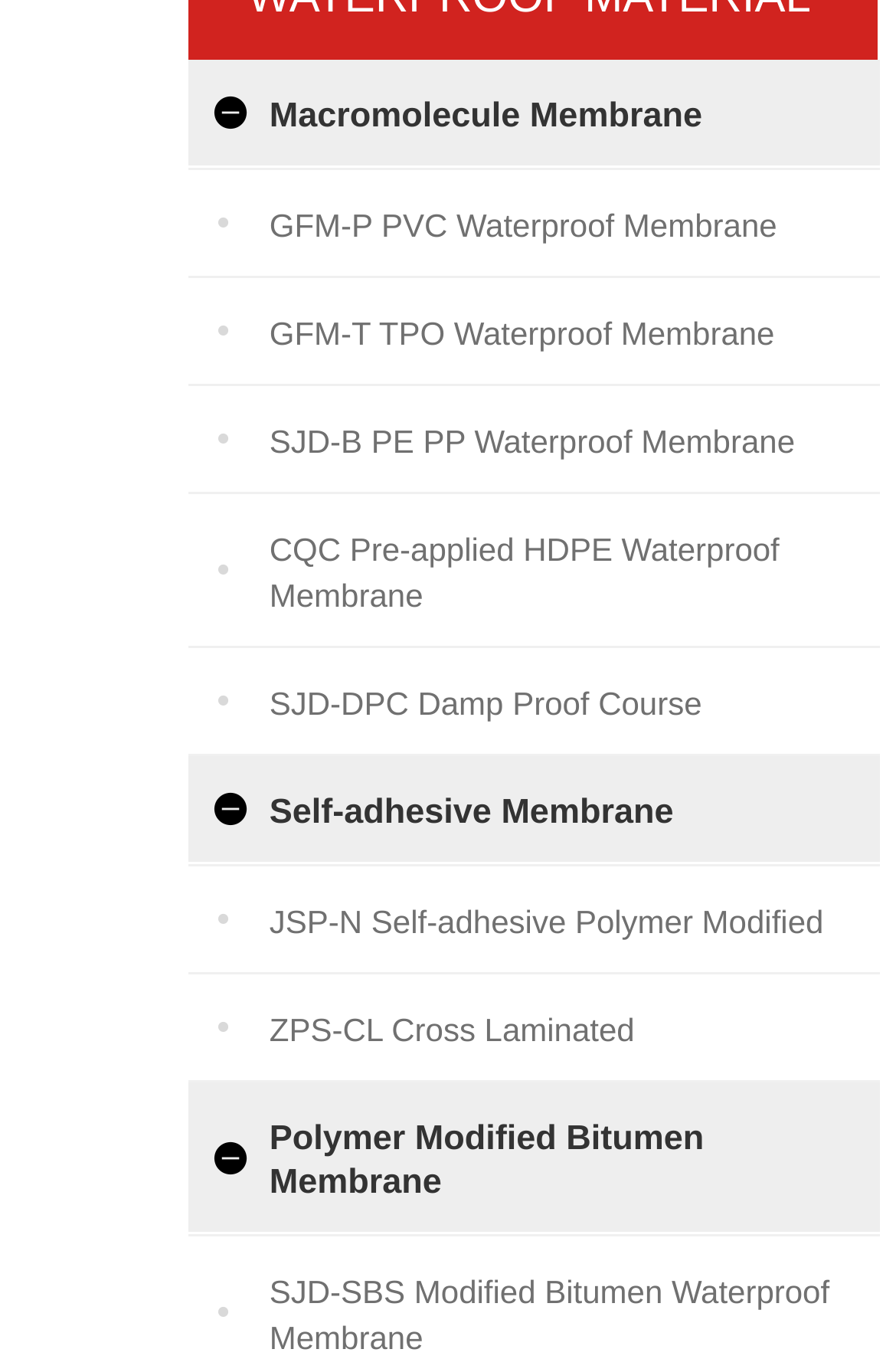Please determine the bounding box coordinates for the UI element described as: "JSP-N Self-adhesive Polymer Modified".

[0.288, 0.658, 0.957, 0.704]